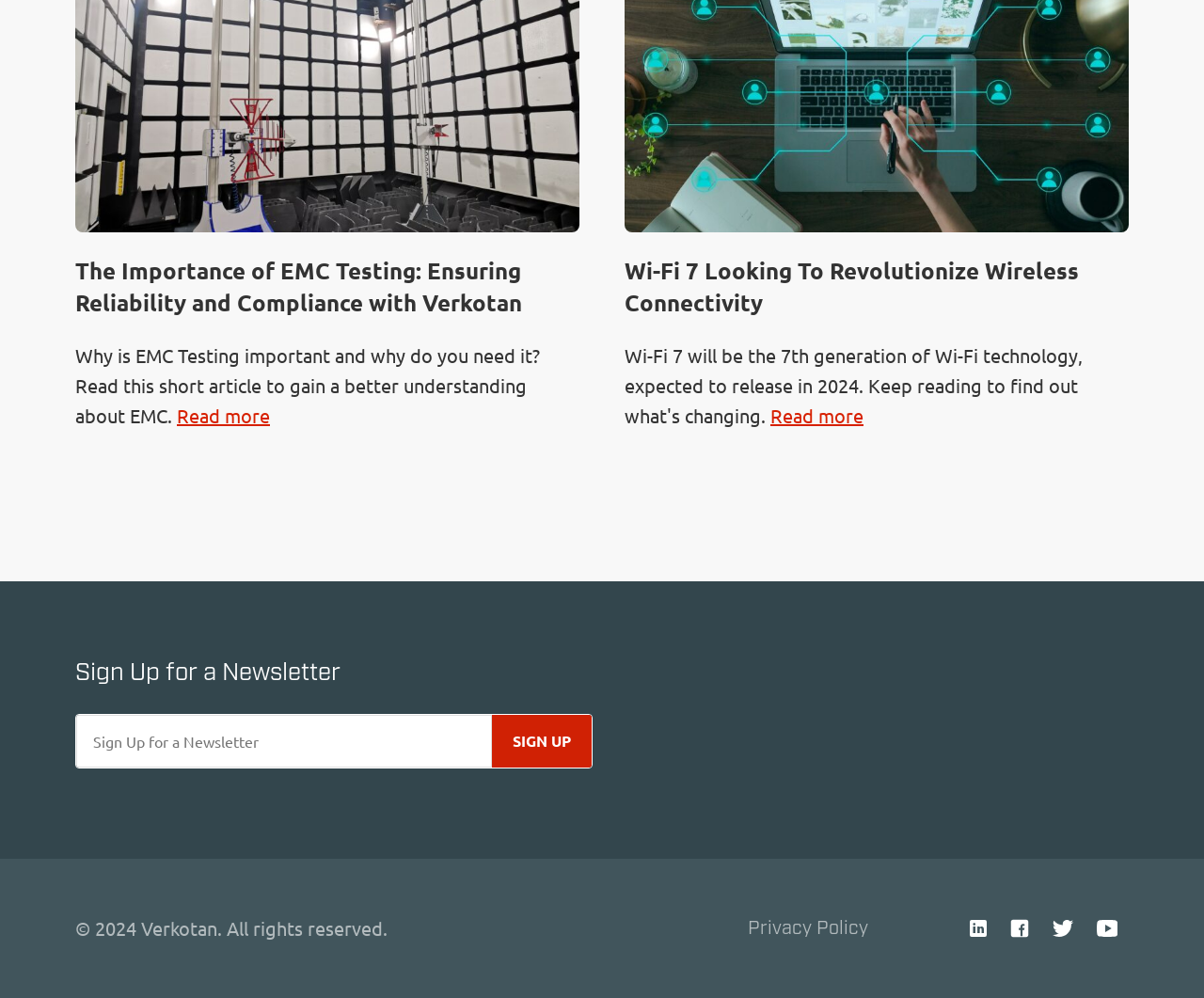Given the following UI element description: "aria-label="" title=""", find the bounding box coordinates in the webpage screenshot.

[0.796, 0.915, 0.829, 0.945]